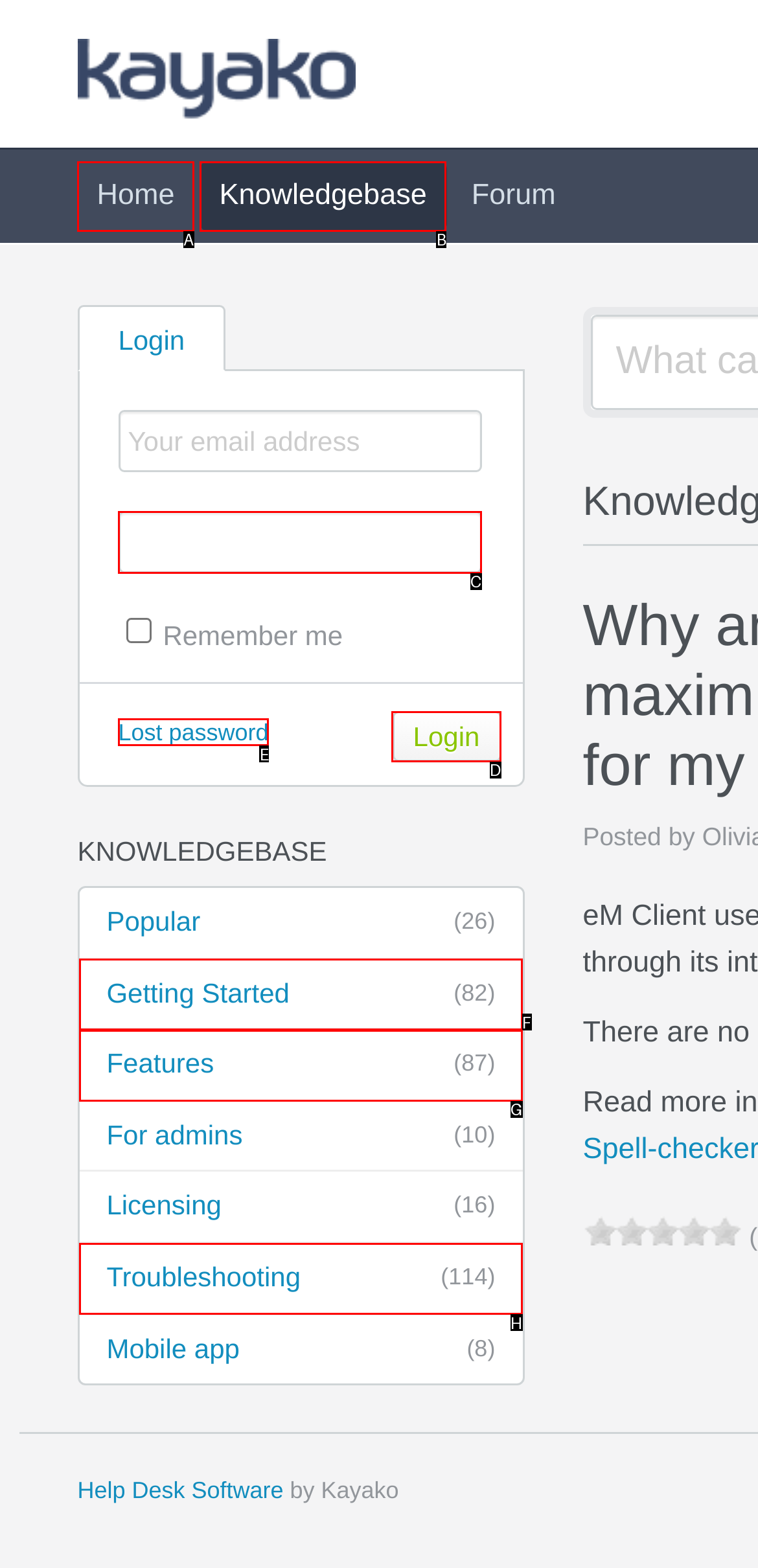Match the HTML element to the given description: (82)Getting Started
Indicate the option by its letter.

F